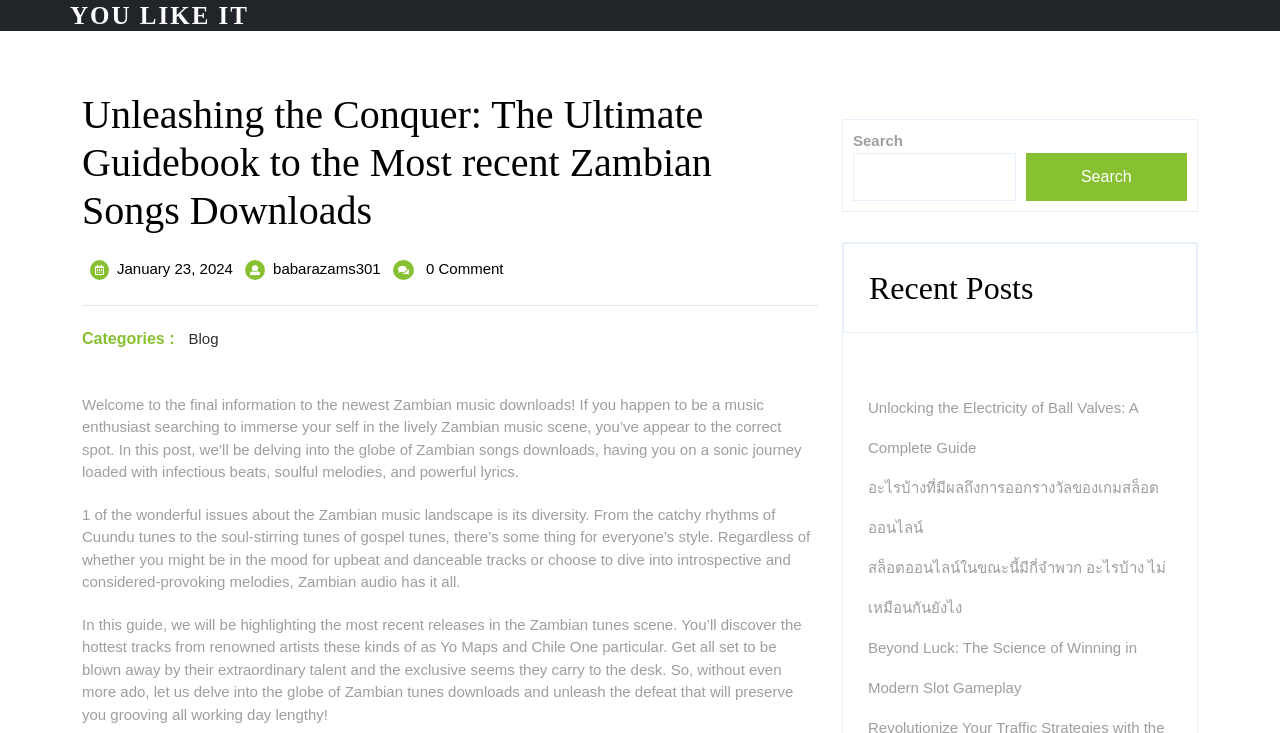Identify the bounding box coordinates of the clickable region to carry out the given instruction: "Read the latest post".

[0.678, 0.545, 0.889, 0.623]